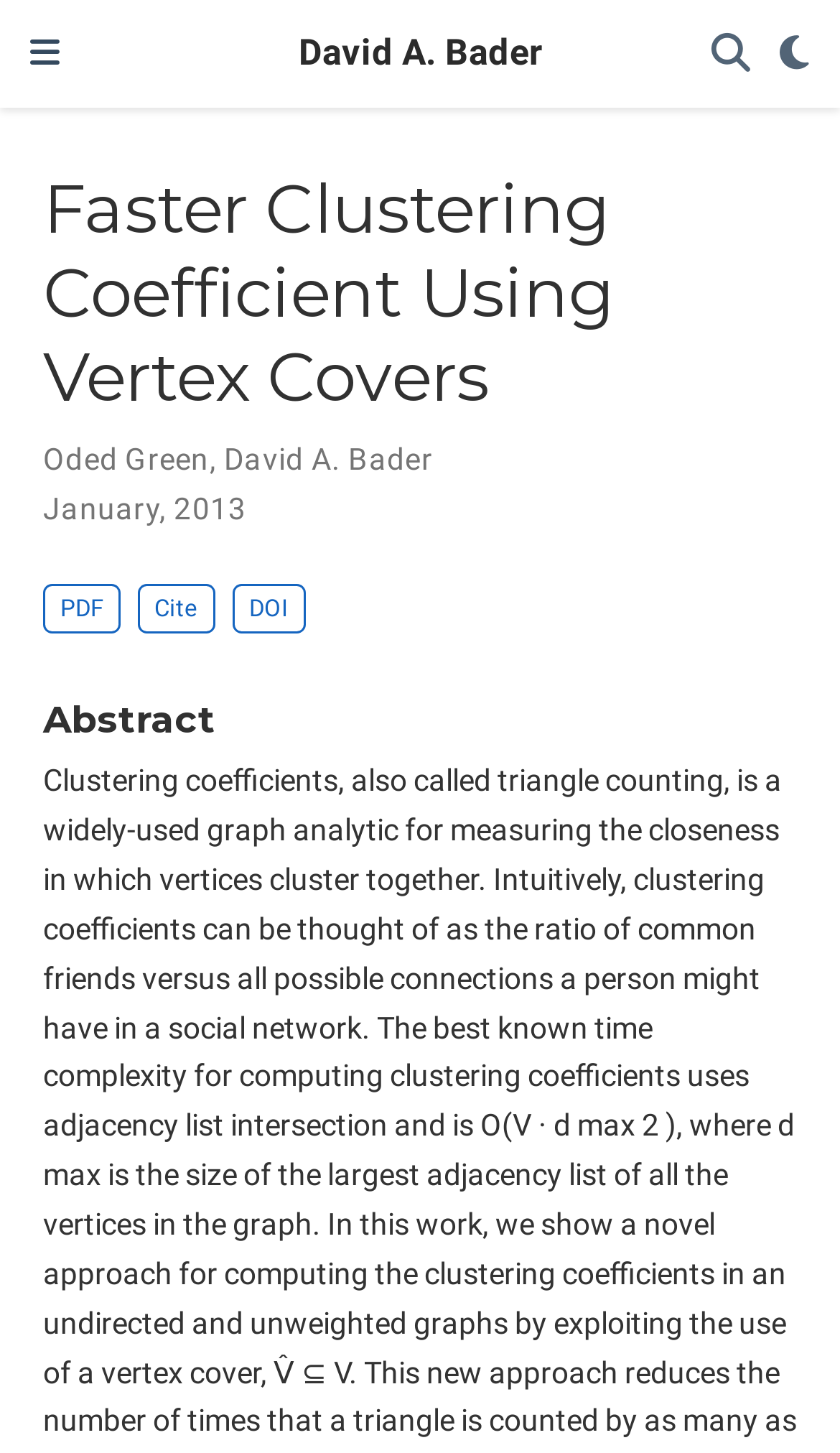Please provide a detailed answer to the question below by examining the image:
What is the section title below the main heading?

I found the answer by looking at the heading element with the text 'Abstract' which is located below the main heading, indicating that it is a section title.